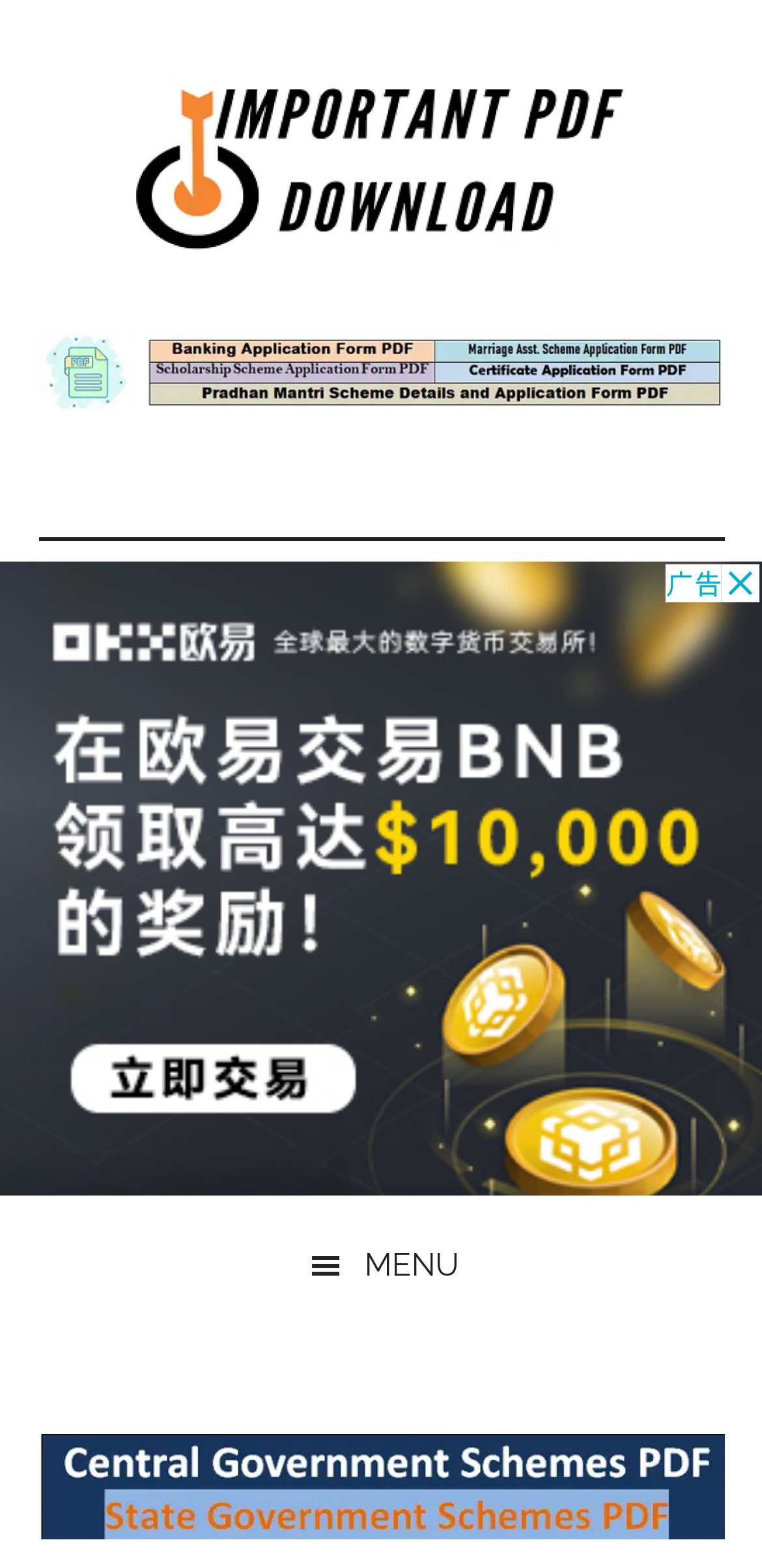Use a single word or phrase to answer this question: 
Is the menu button on this webpage expanded?

No